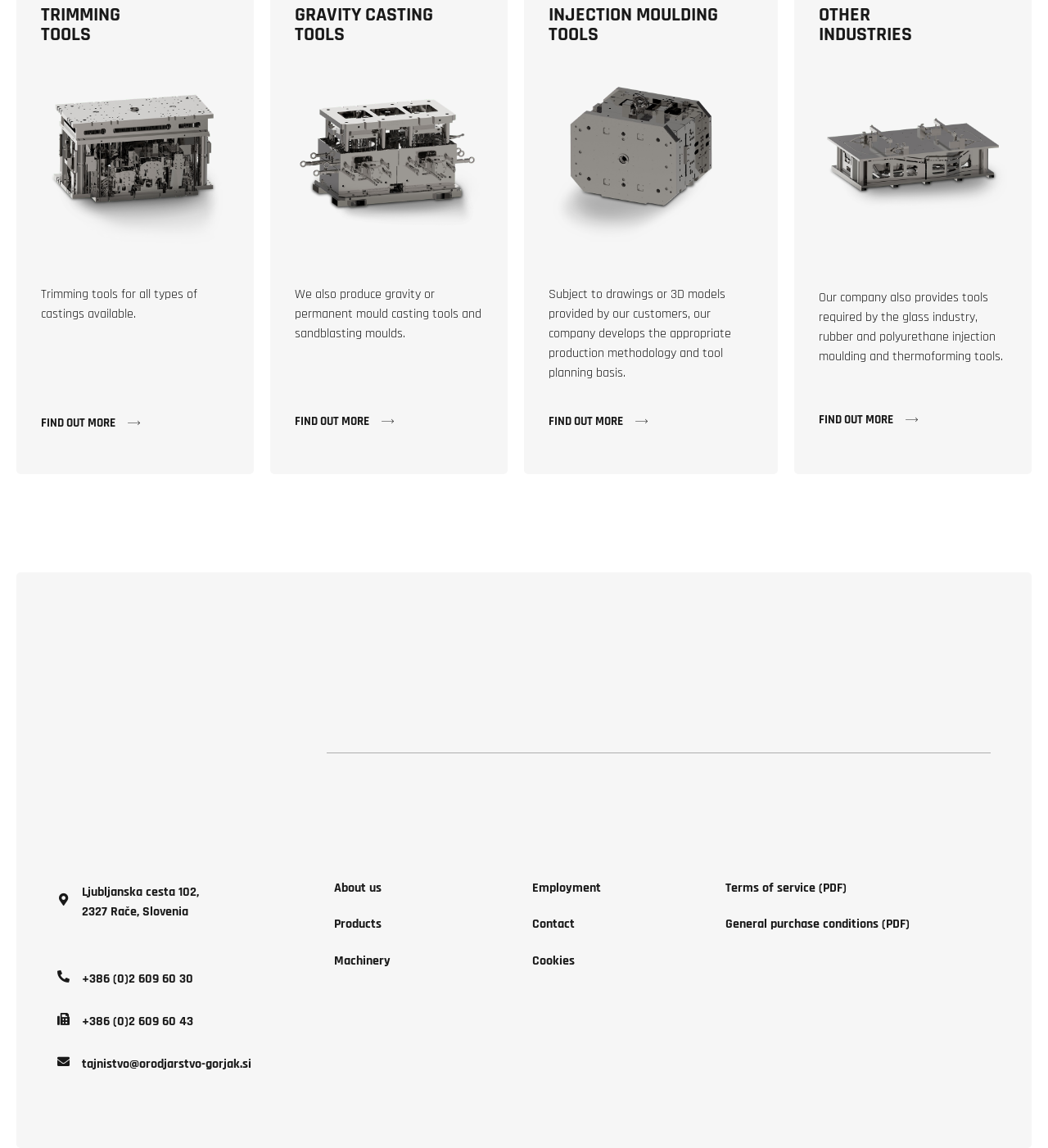Please provide the bounding box coordinate of the region that matches the element description: Machinery. Coordinates should be in the format (top-left x, top-left y, bottom-right x, bottom-right y) and all values should be between 0 and 1.

[0.319, 0.829, 0.373, 0.844]